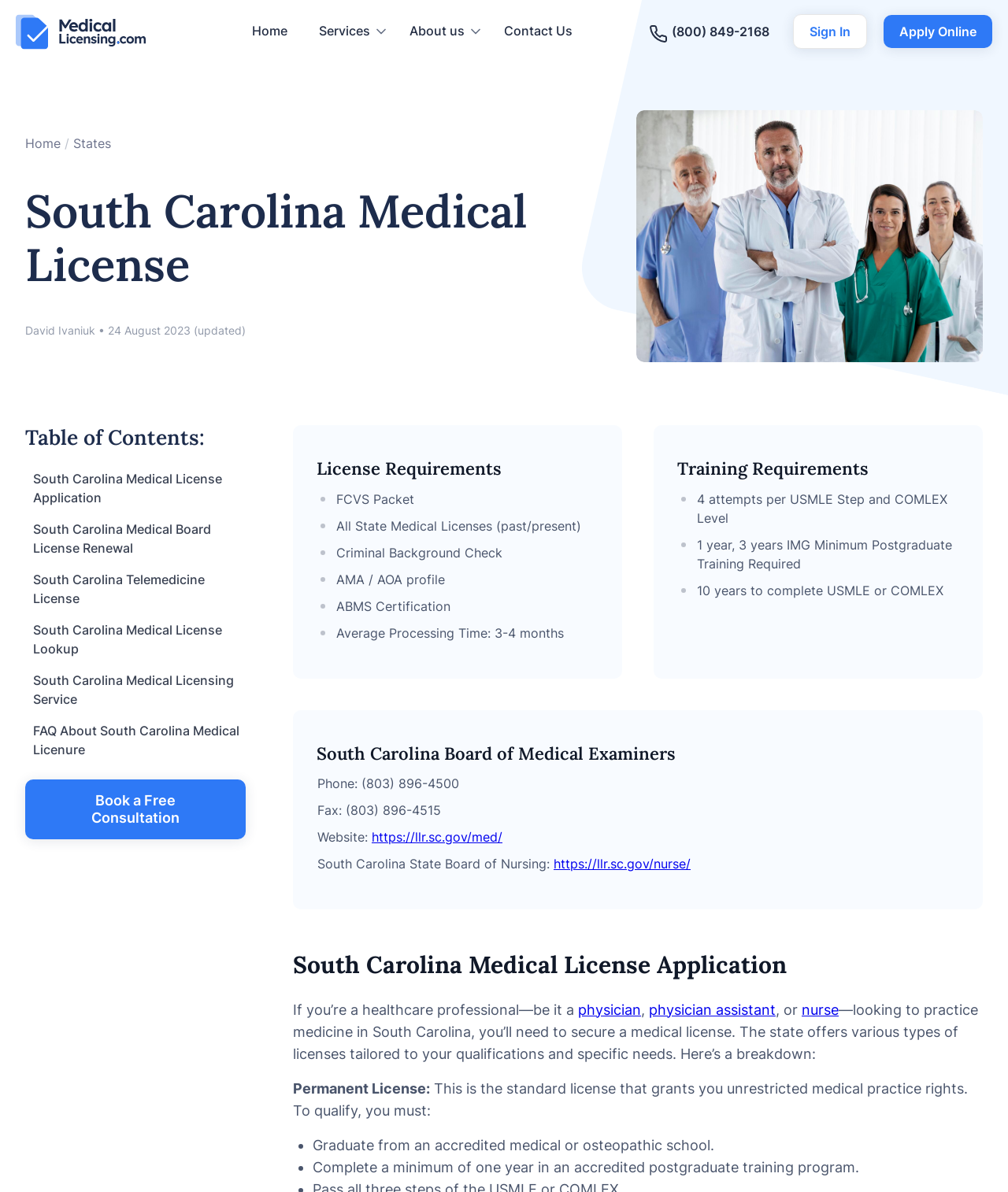Find and provide the bounding box coordinates for the UI element described here: "(800) 849-2168". The coordinates should be given as four float numbers between 0 and 1: [left, top, right, bottom].

[0.635, 0.021, 0.763, 0.046]